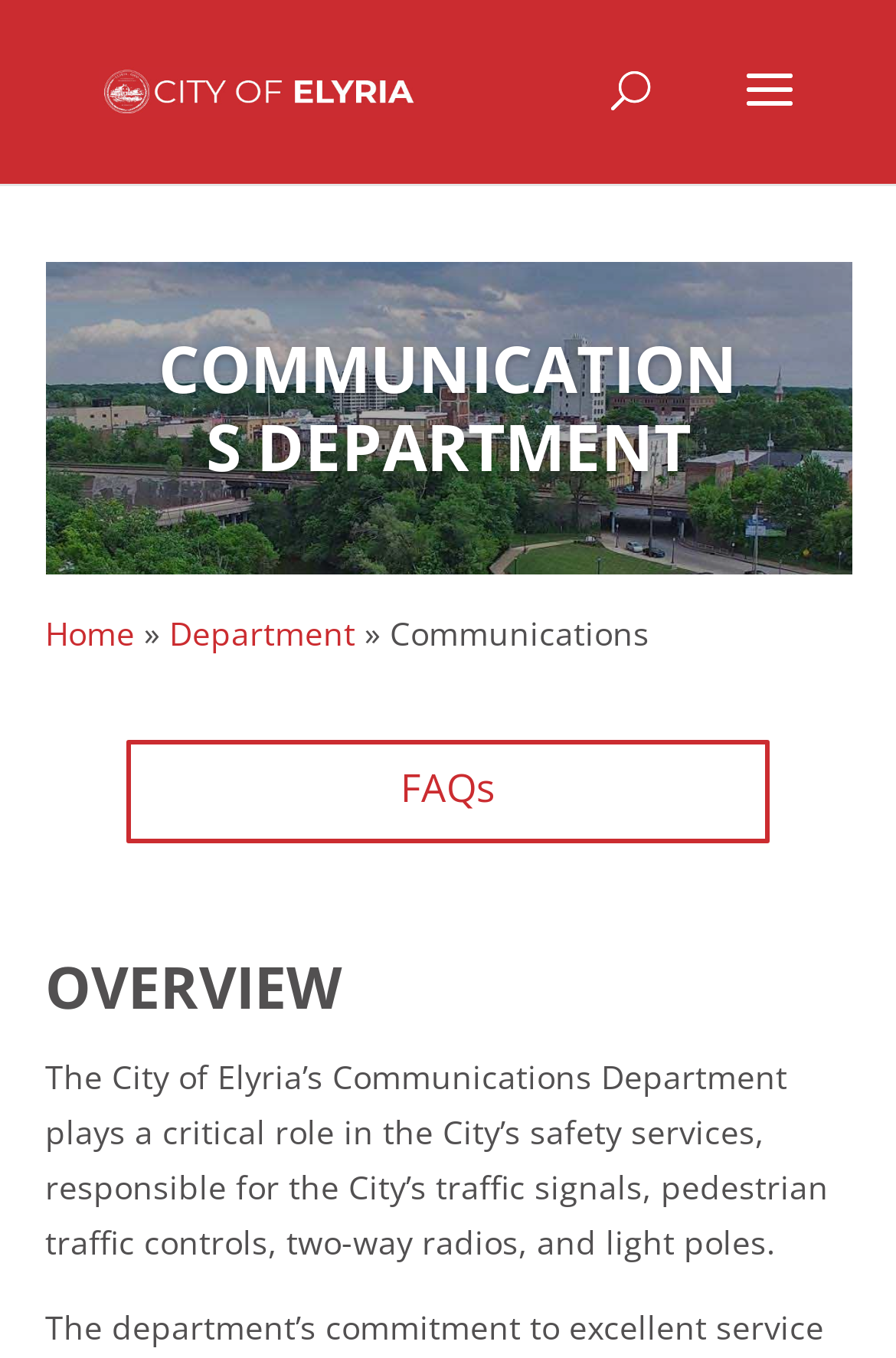Extract the bounding box of the UI element described as: "alt="City of Elyria"".

[0.11, 0.049, 0.47, 0.081]